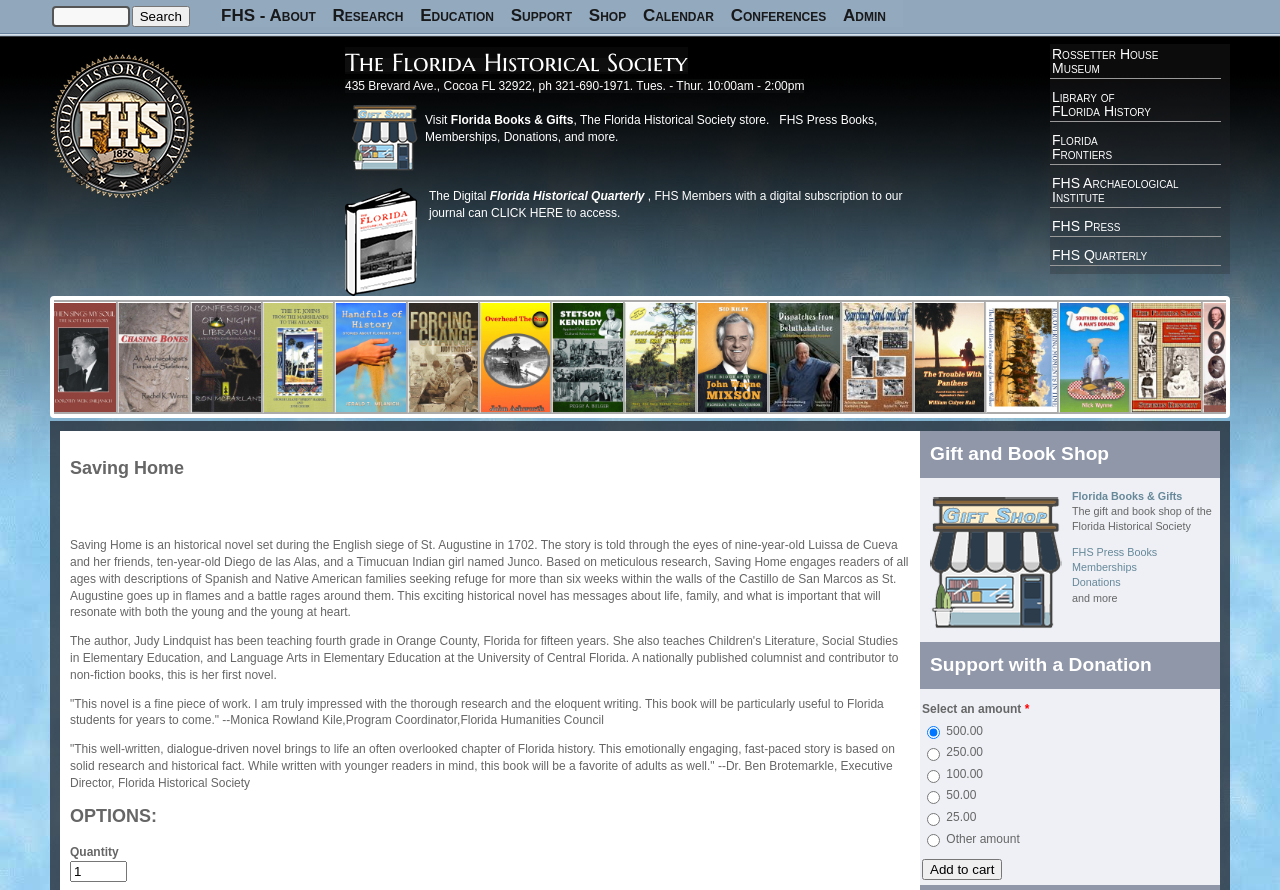Please reply to the following question with a single word or a short phrase:
What is the address of the historical society?

435 Brevard Ave., Cocoa FL 32922